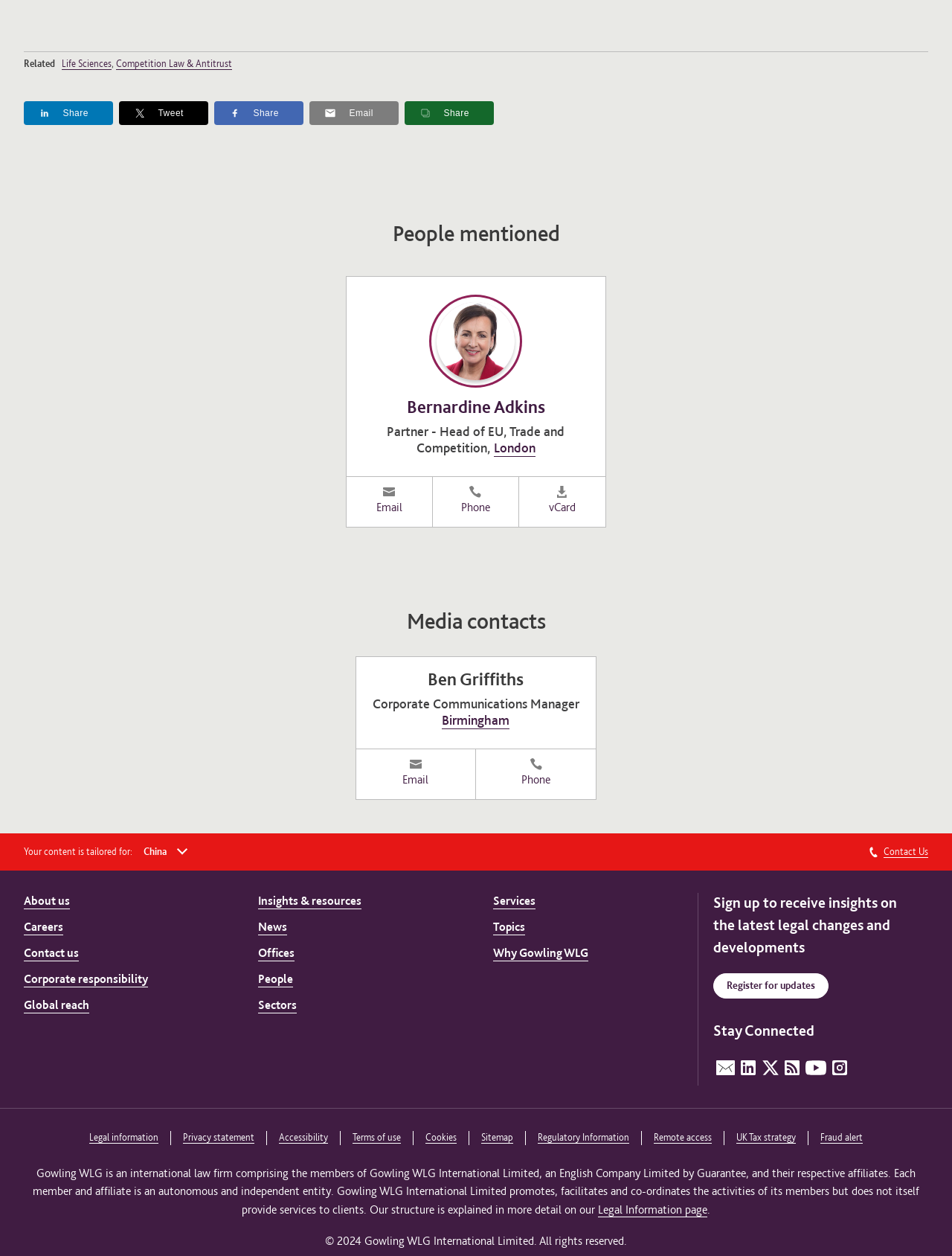What is Bernardine Adkins' job title?
Please answer the question as detailed as possible based on the image.

Based on the webpage, Bernardine Adkins is mentioned under the 'People mentioned' section, and her job title is specified as 'Partner'.